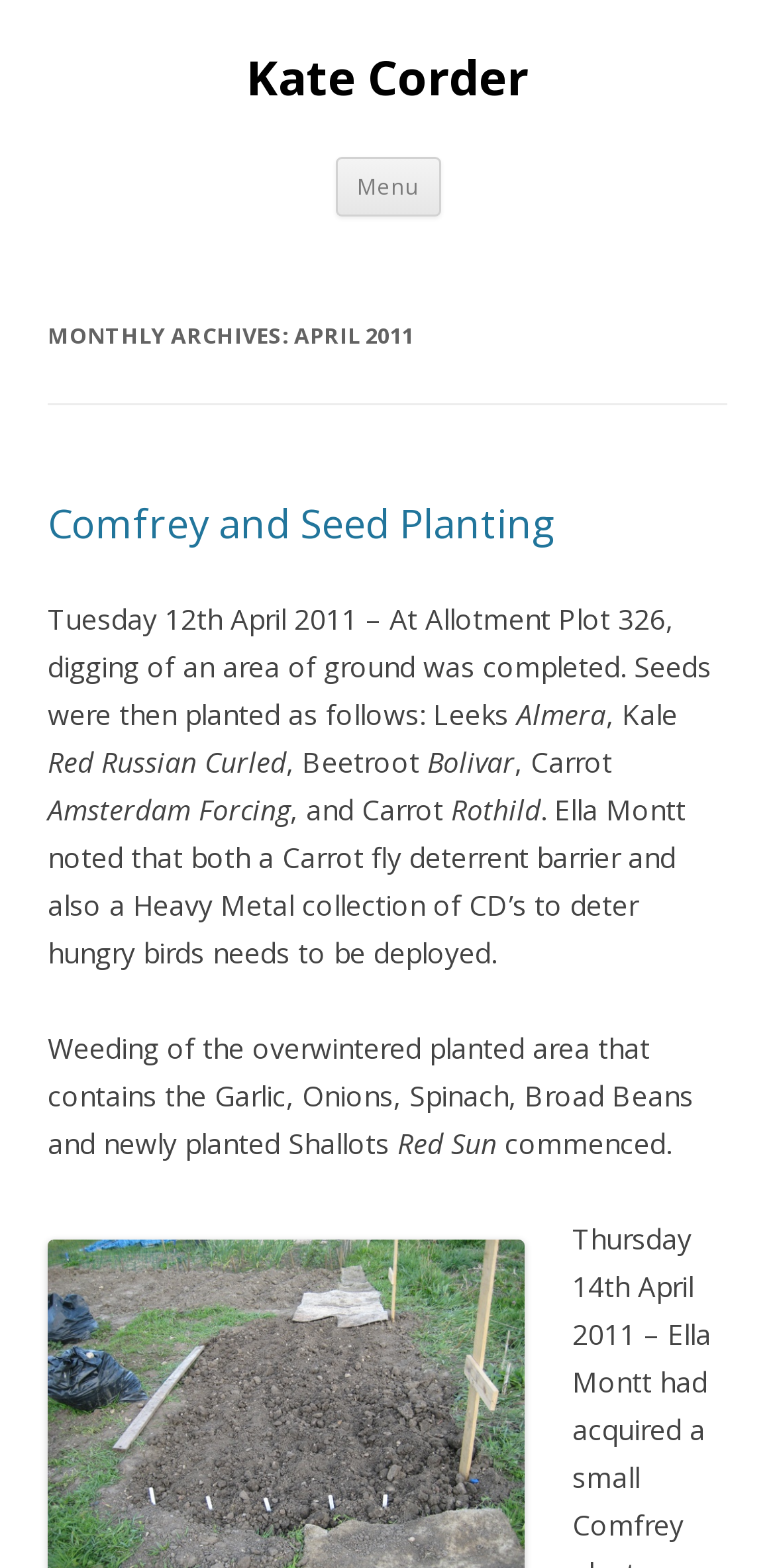Calculate the bounding box coordinates of the UI element given the description: "Kate Corder".

[0.318, 0.03, 0.682, 0.069]